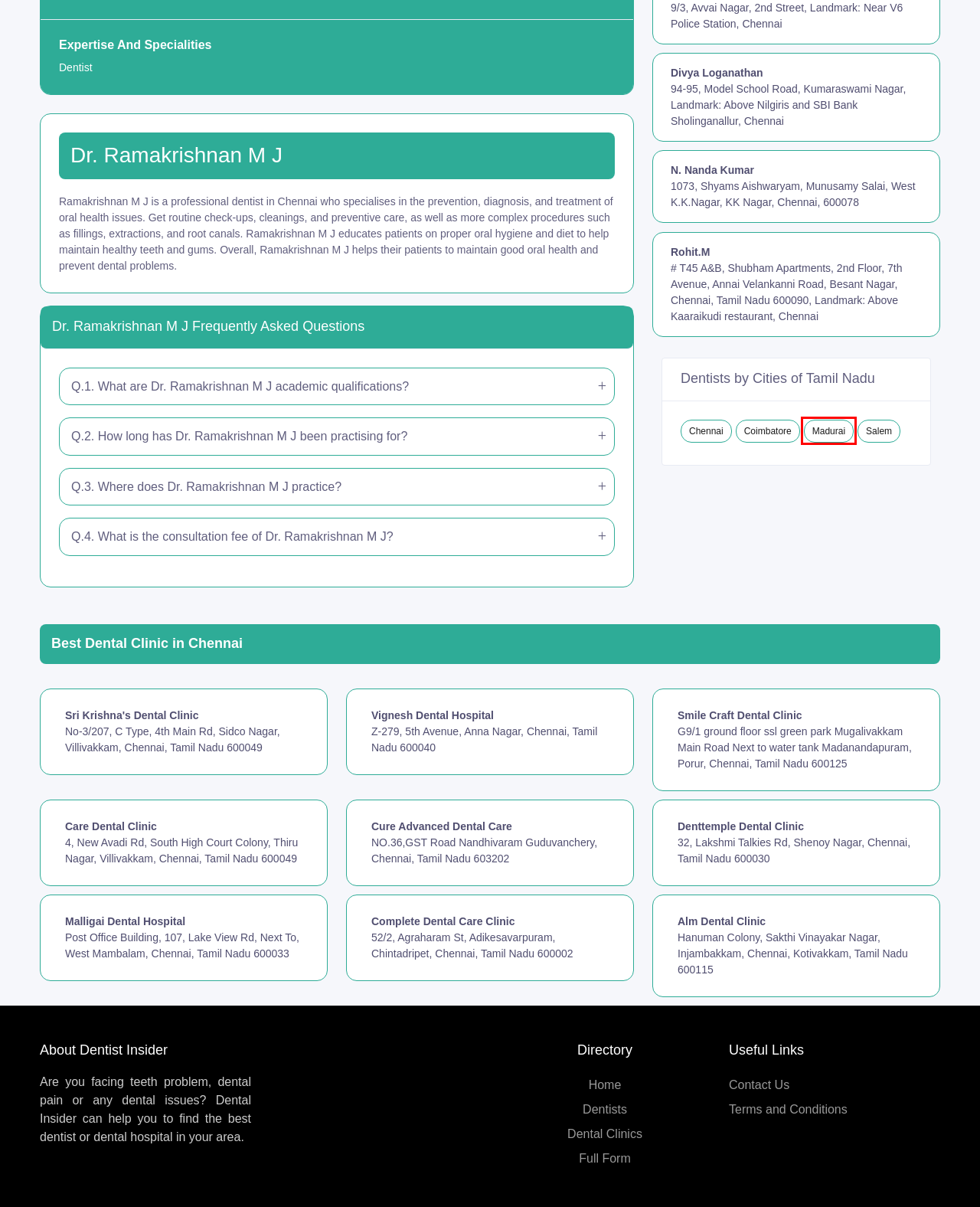You have a screenshot of a webpage with a red rectangle bounding box around a UI element. Choose the best description that matches the new page after clicking the element within the bounding box. The candidate descriptions are:
A. Best Dentists in Madurai 2024 - Madurai Dentist Directory
B. Sri Krishna's Dental Clinic Chennai, Tamil Nadu
C. Best Dentists in Salem 2024 - Salem Dentist Directory
D. Cure Advanced Dental Care Chennai, Tamil Nadu
E. Smile Craft Dental Clinic Chennai, Tamil Nadu
F. Alm Dental Clinic Chennai, Tamil Nadu
G. Dr. Rohit.M Dentist in Chennai - Contact Number, Address, Feedbacks
H. Denttemple Dental Clinic Chennai, Tamil Nadu

A